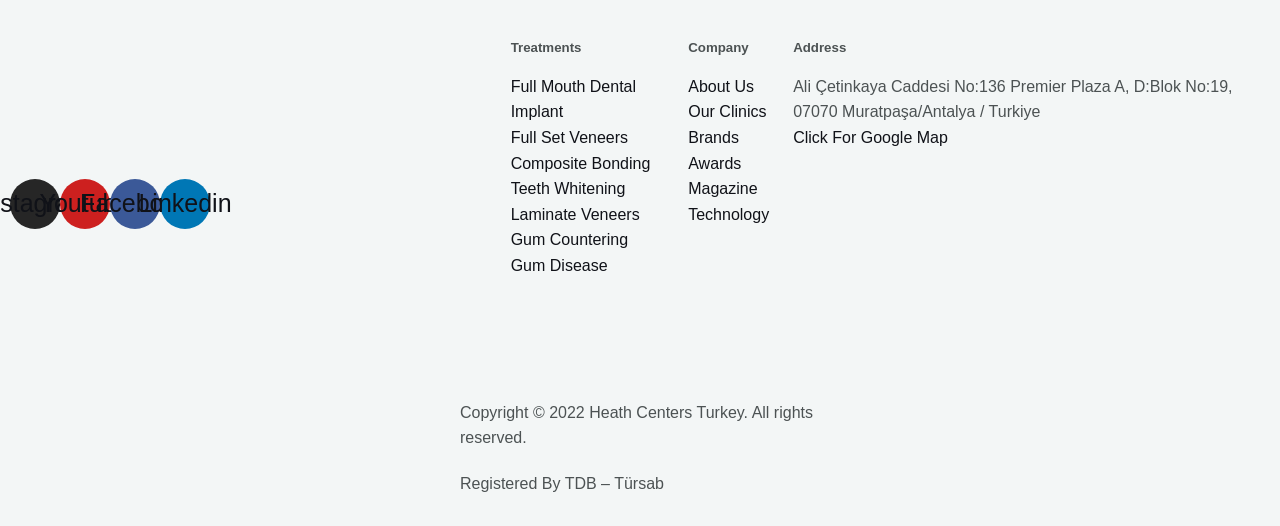Provide the bounding box coordinates of the UI element that matches the description: "Full Set Veneers".

[0.399, 0.245, 0.491, 0.278]